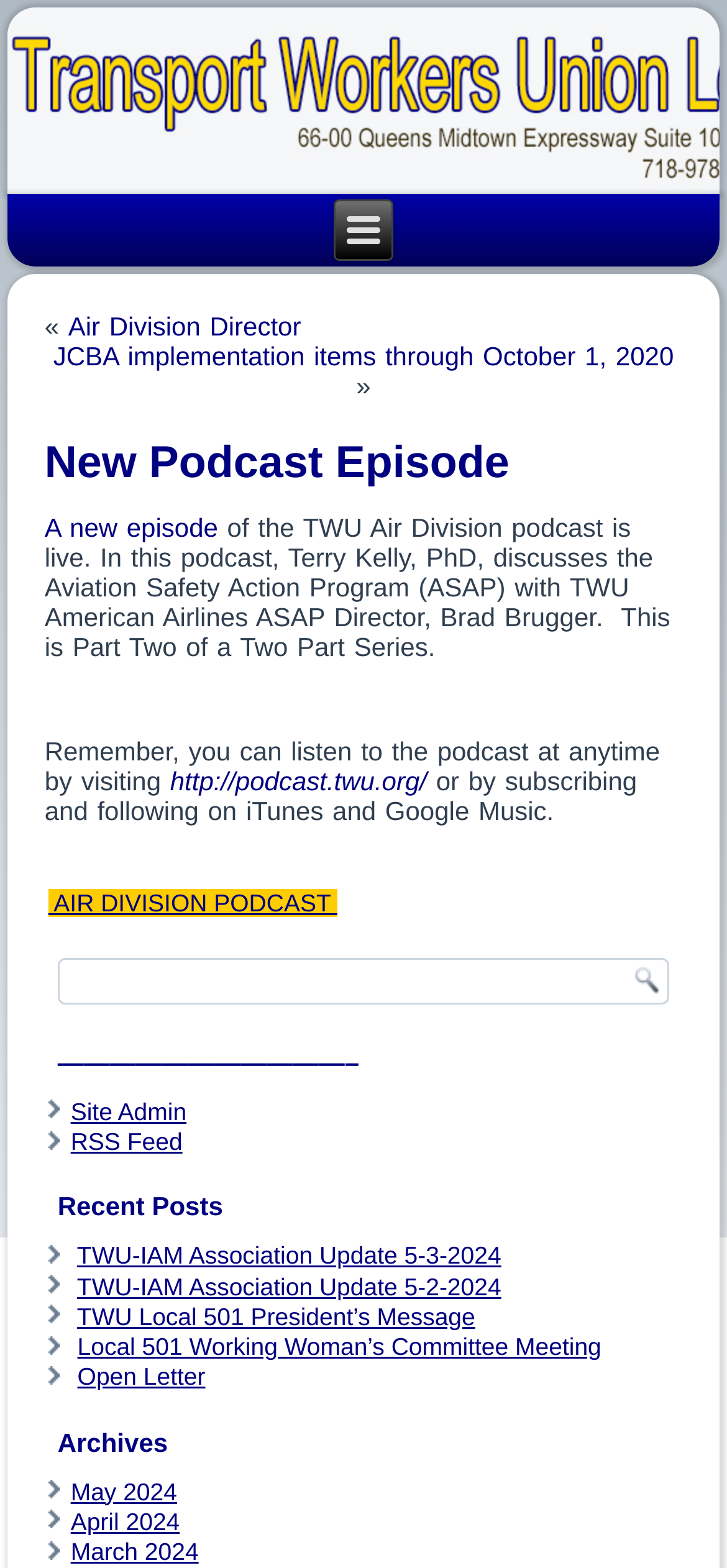Locate the bounding box coordinates of the clickable part needed for the task: "visit the home page".

None